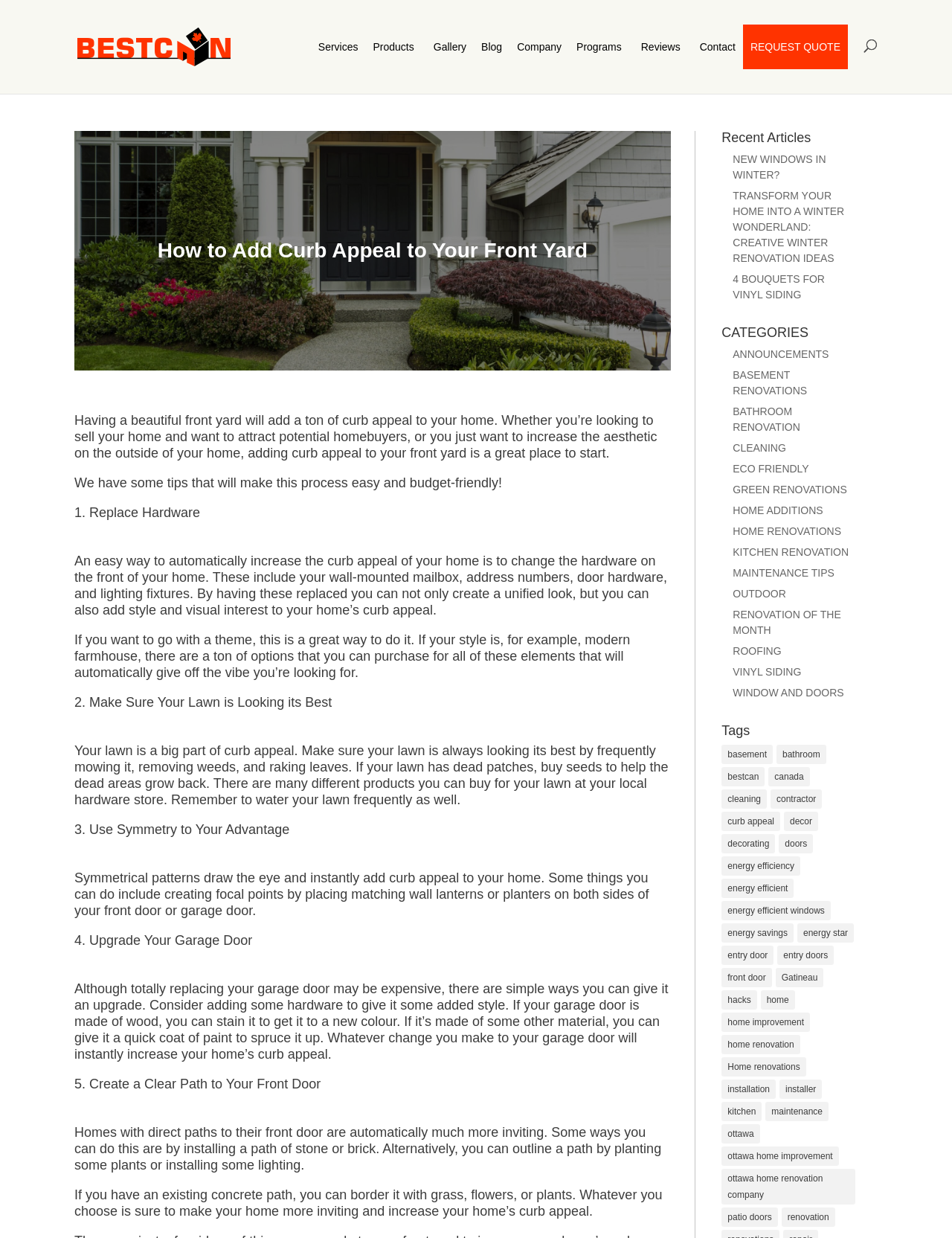What is the main topic of this webpage?
Based on the image content, provide your answer in one word or a short phrase.

Curb appeal